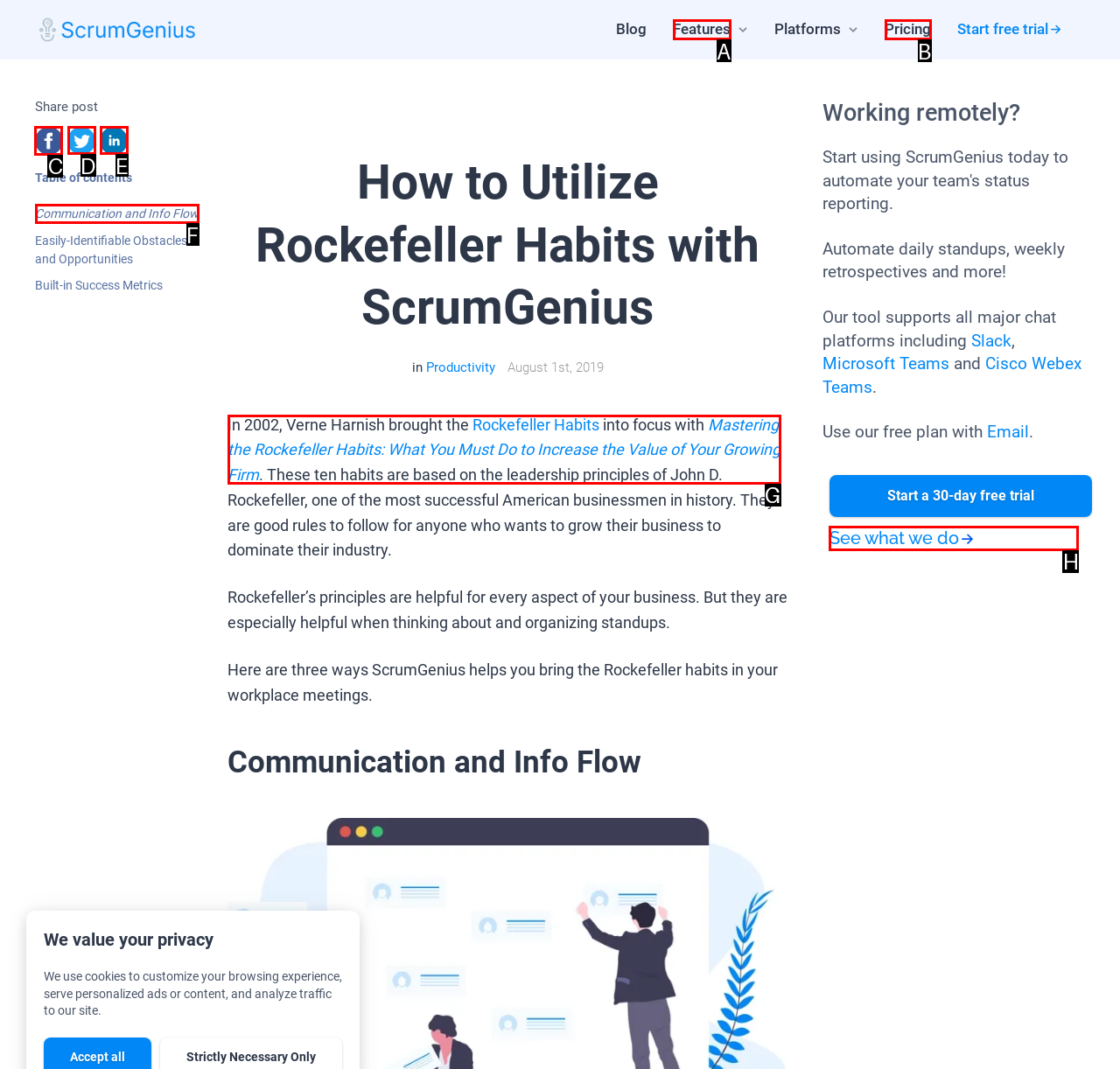Determine the letter of the element you should click to carry out the task: Share the post on Facebook
Answer with the letter from the given choices.

C